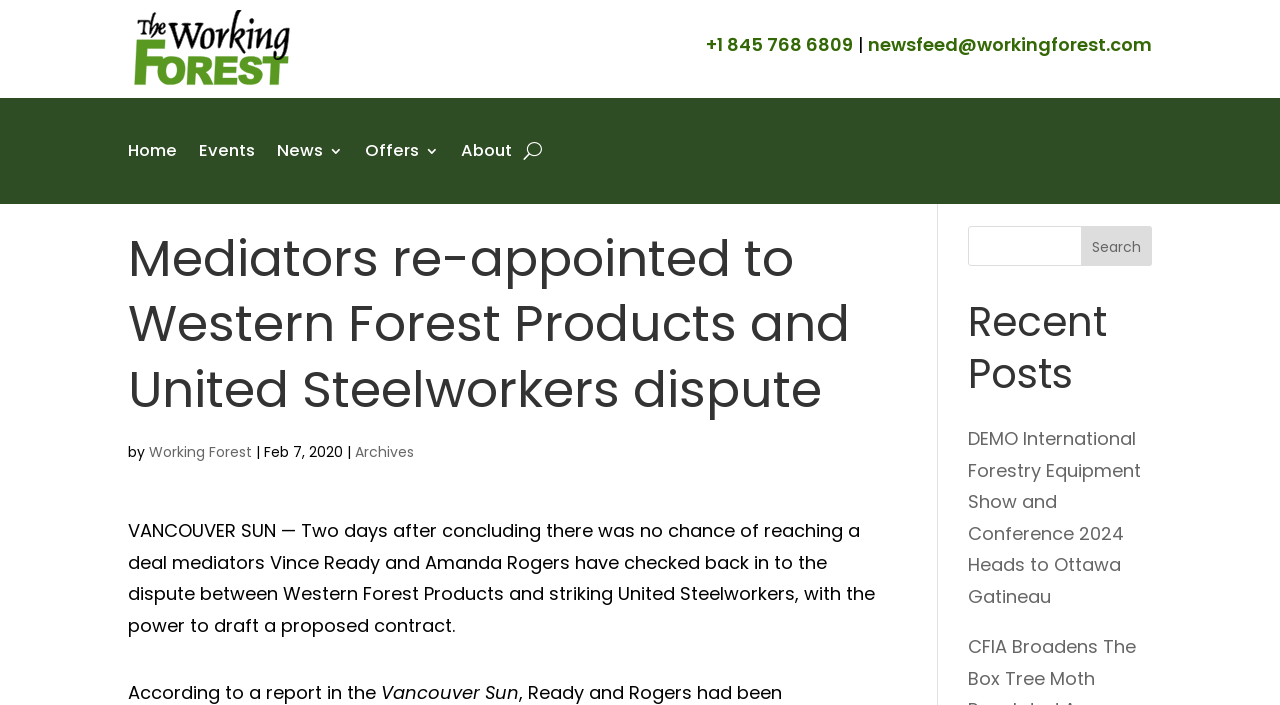Refer to the image and provide an in-depth answer to the question:
How many recent posts are listed?

There is only 1 recent post listed on the webpage, which is 'DEMO International Forestry Equipment Show and Conference 2024 Heads to Ottawa Gatineau'. This post is located below the search bar and is labeled as a 'Recent Post'.